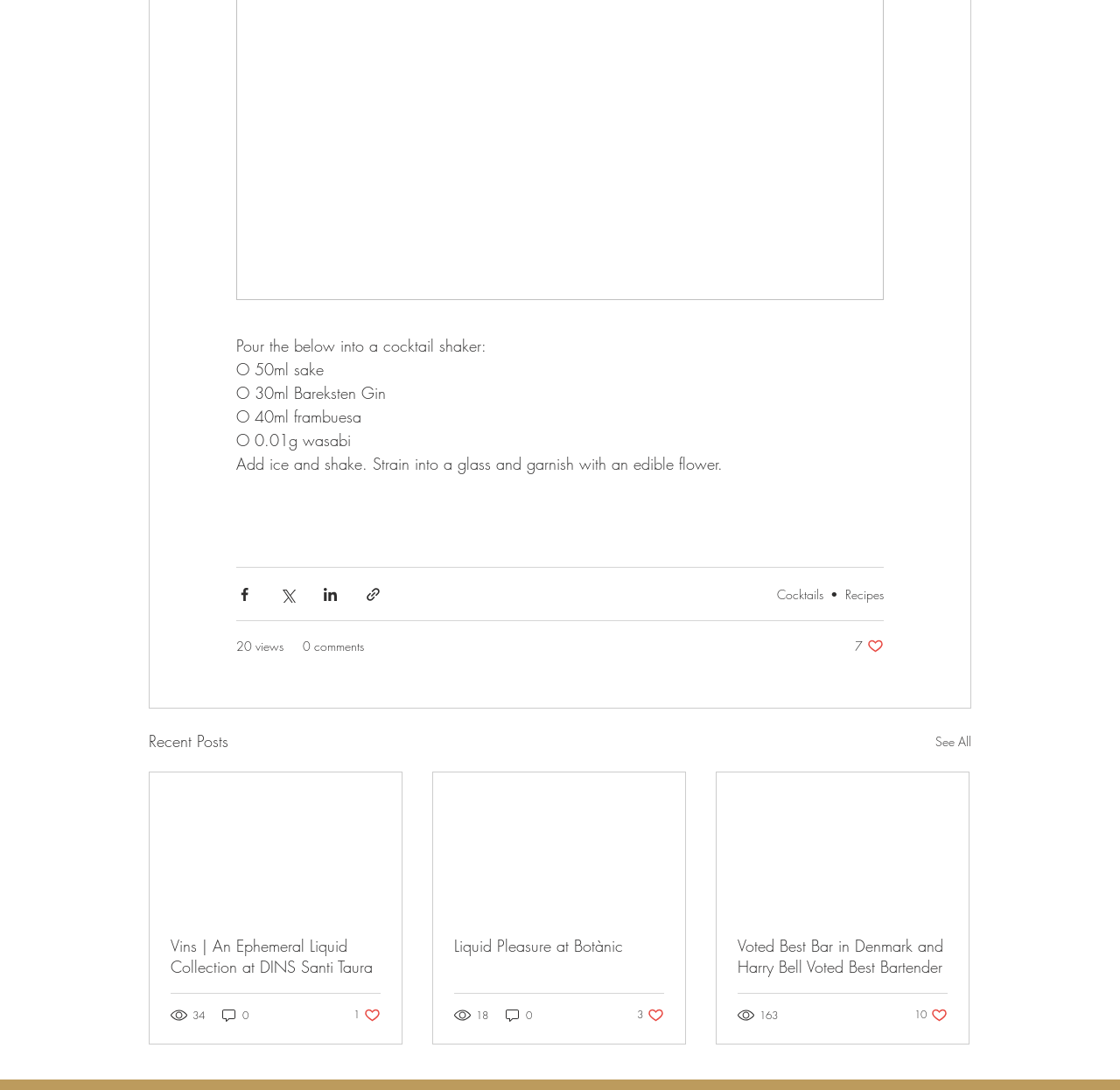What type of content is shared via the social media buttons?
Examine the image and provide an in-depth answer to the question.

The webpage has social media buttons, including Facebook, Twitter, and LinkedIn, which suggest that the content on the webpage can be shared on these platforms. The content appears to be recipes, as the first section of the webpage provides a recipe for a cocktail.